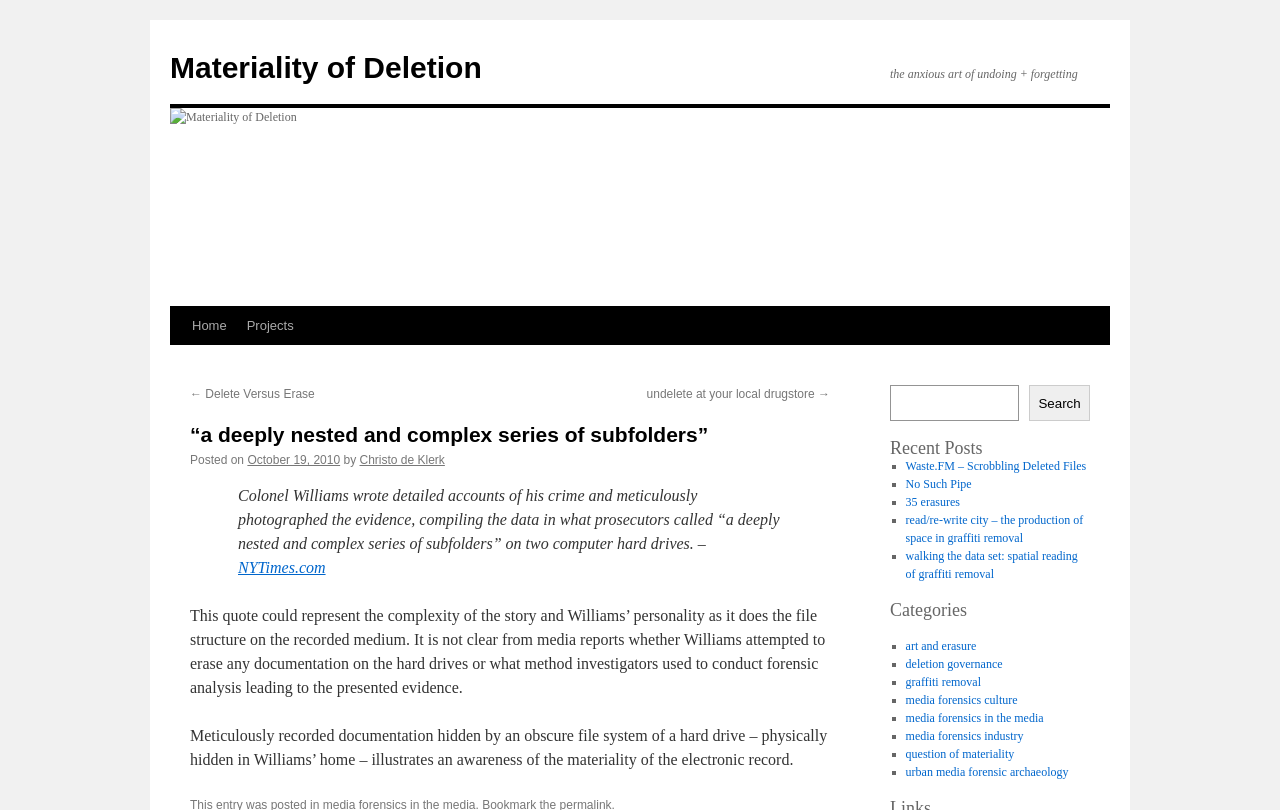Locate the bounding box coordinates of the clickable part needed for the task: "Search for something".

[0.695, 0.475, 0.852, 0.52]